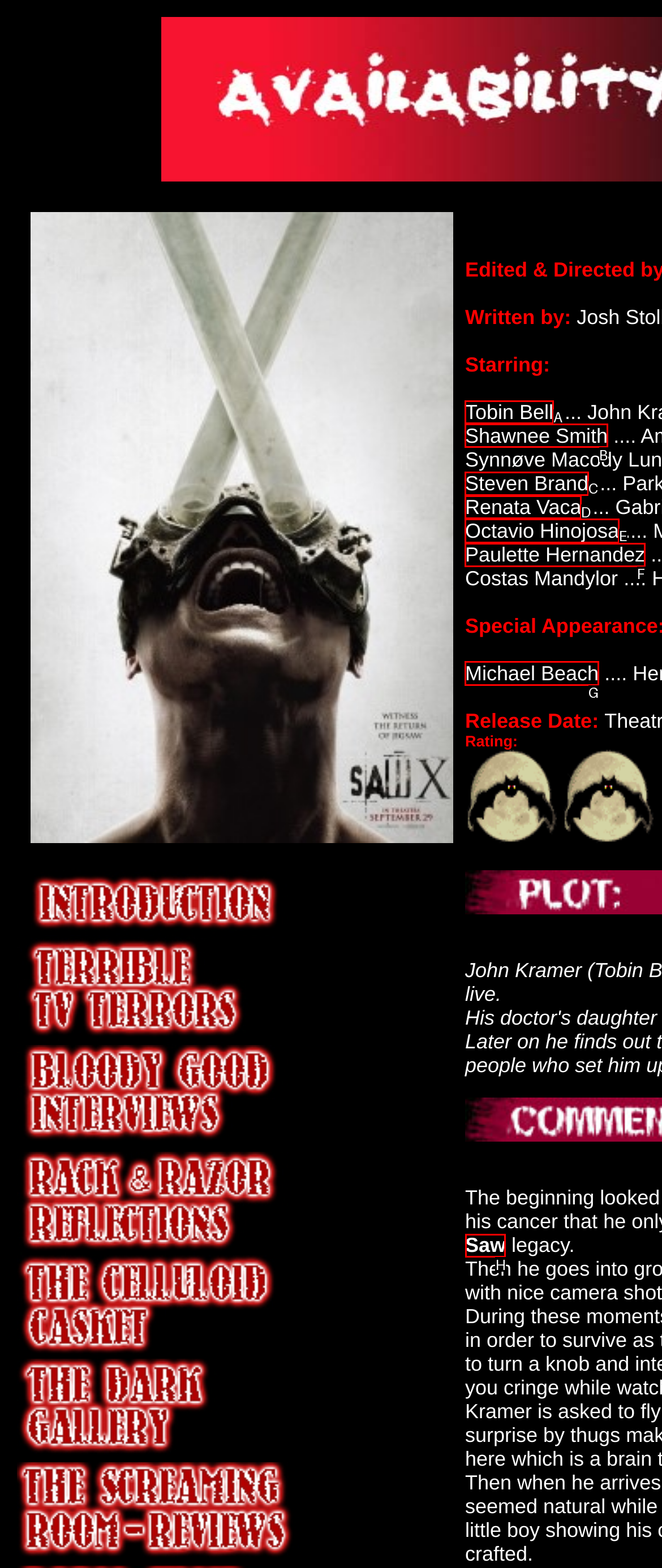Tell me which one HTML element I should click to complete the following task: Click the link with the Saw legacy image Answer with the option's letter from the given choices directly.

H